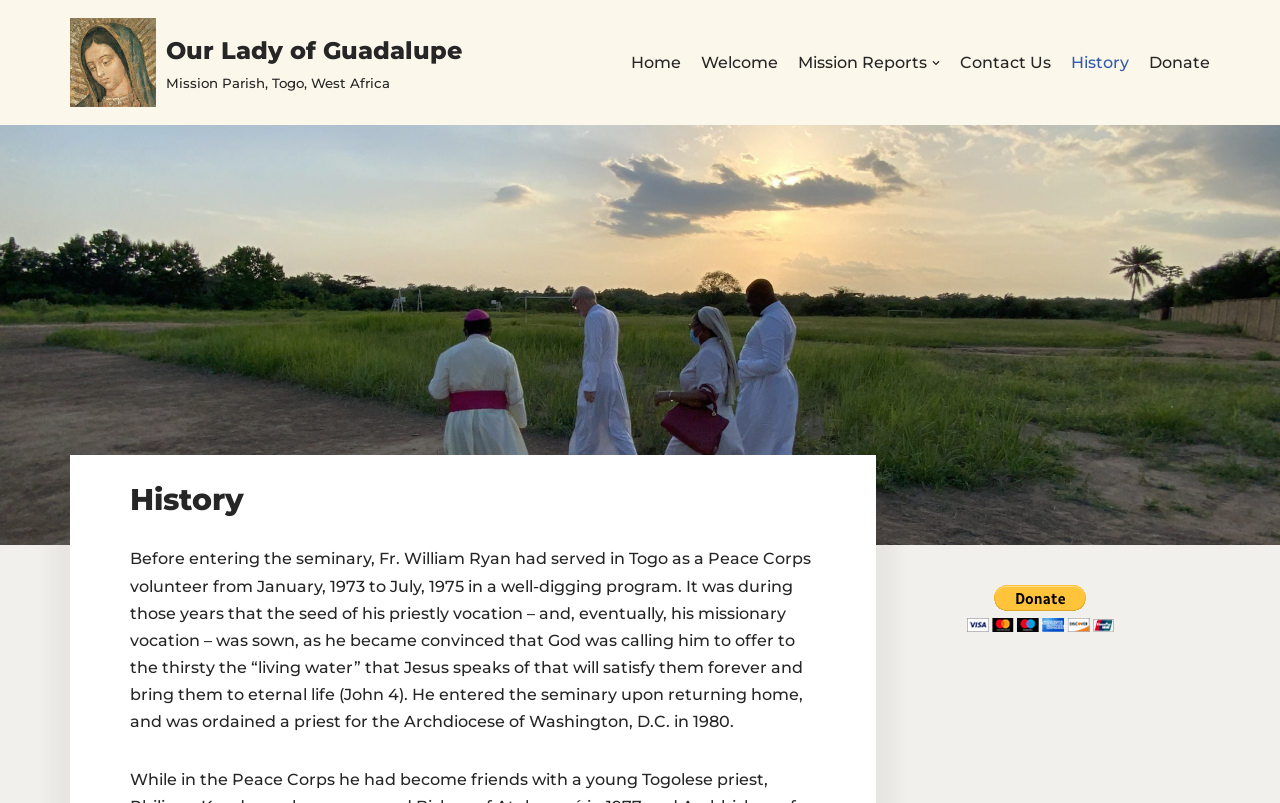Find the bounding box coordinates for the element that must be clicked to complete the instruction: "Click on the 'Our Lady of Guadalupe' link". The coordinates should be four float numbers between 0 and 1, indicated as [left, top, right, bottom].

[0.055, 0.022, 0.361, 0.134]